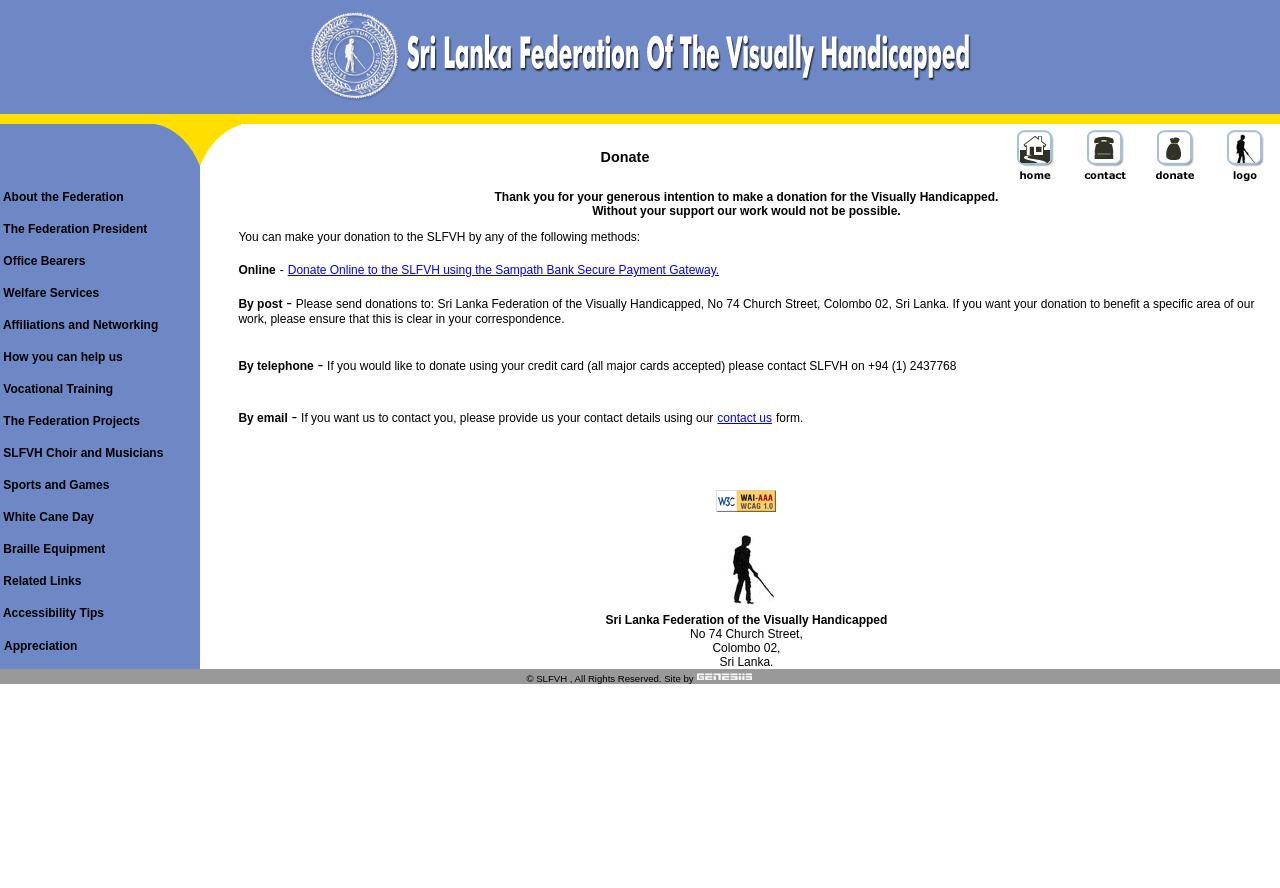Using the provided element description "The Federation Projects", determine the bounding box coordinates of the UI element.

[0.0, 0.466, 0.109, 0.482]